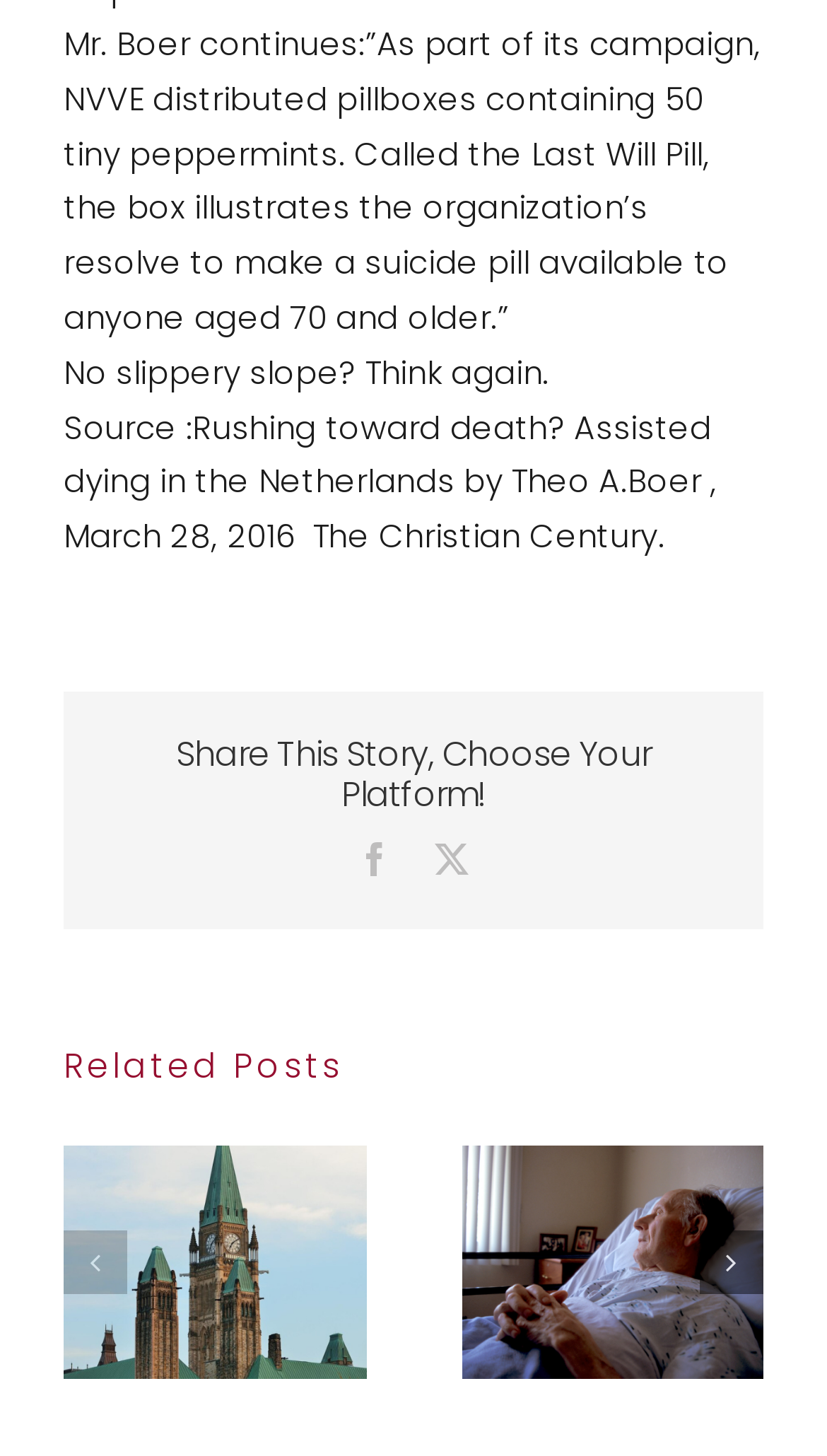What is the function of the 'Previous slide' and 'Next slide' buttons?
Refer to the image and provide a one-word or short phrase answer.

To navigate slides